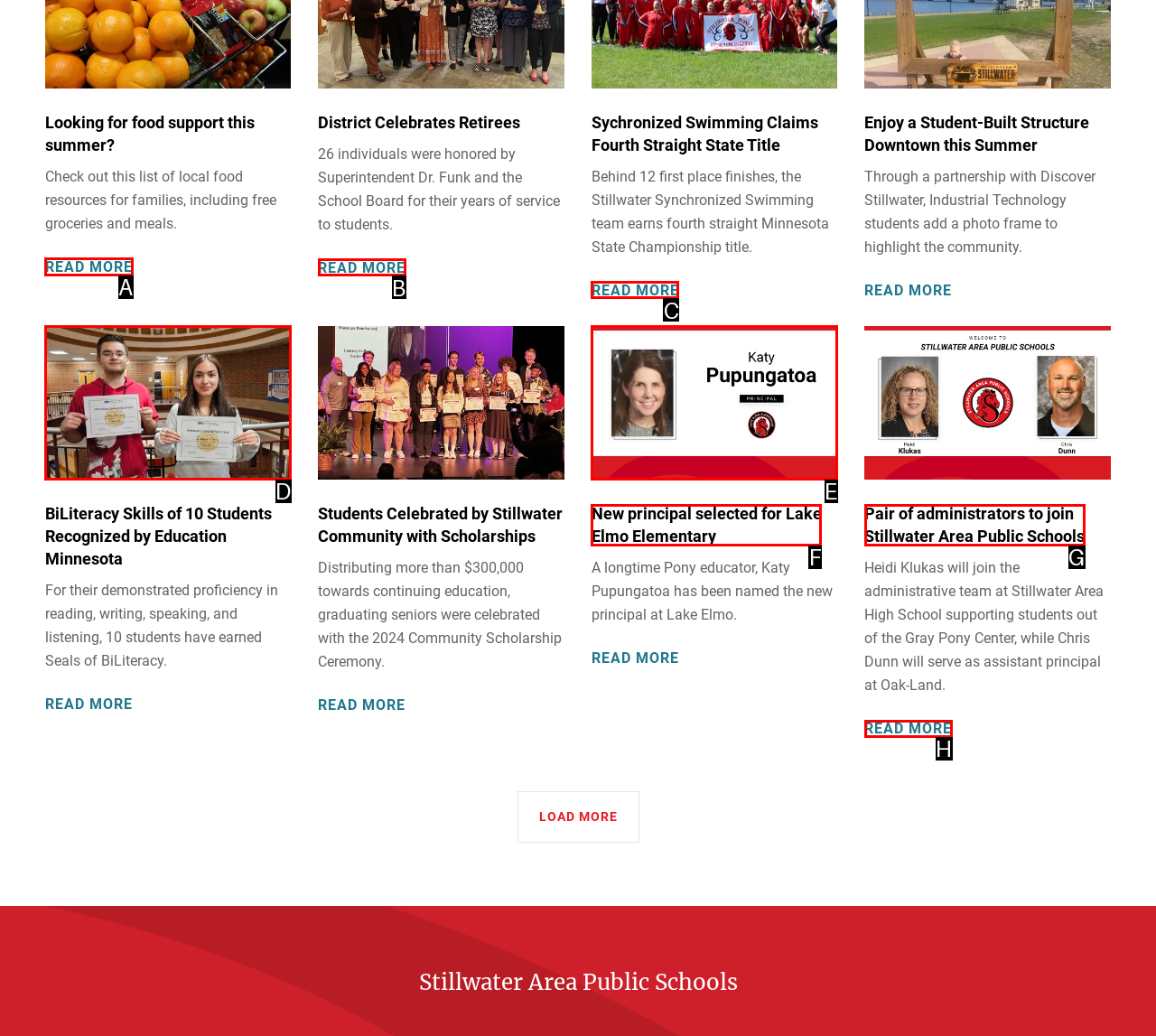What is the letter of the UI element you should click to Read more about looking for food support this summer? Provide the letter directly.

A